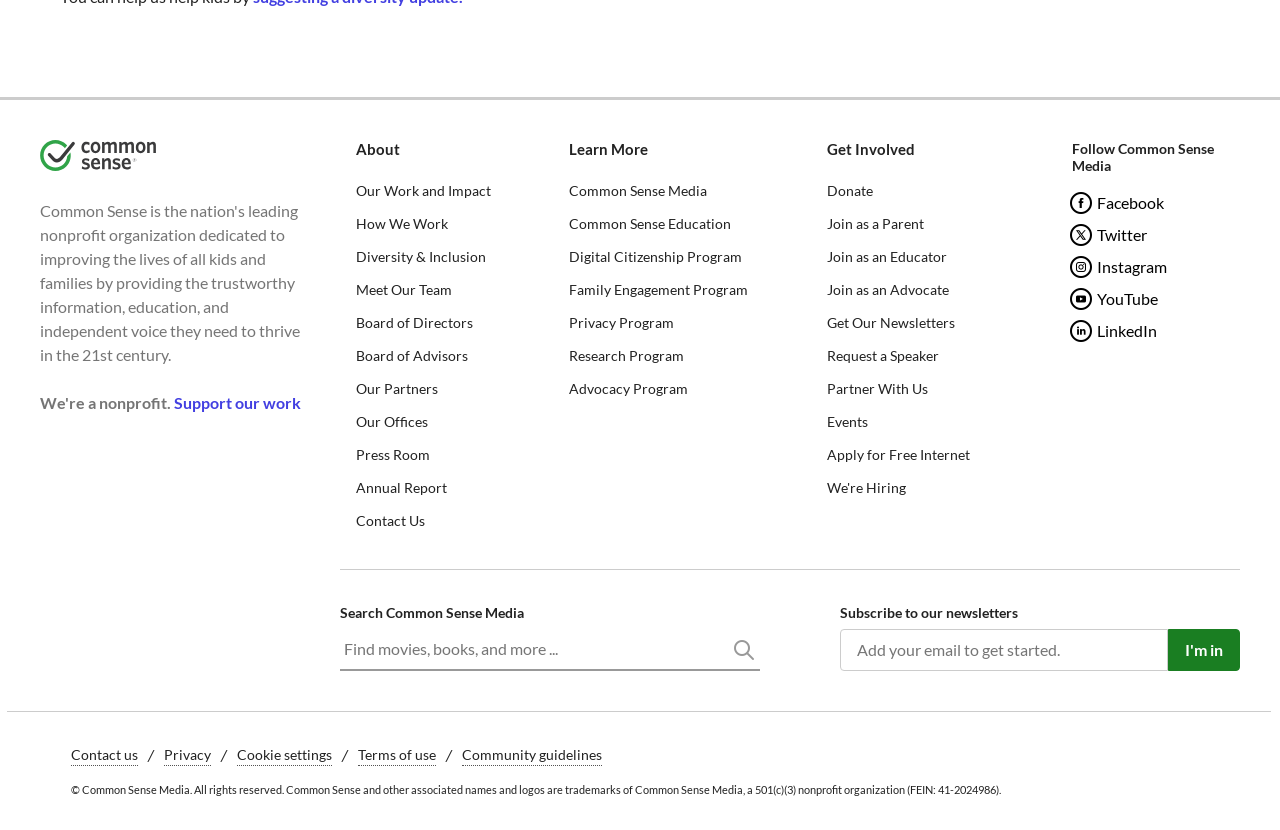Identify the bounding box coordinates of the region I need to click to complete this instruction: "Contact us".

[0.055, 0.899, 0.108, 0.923]